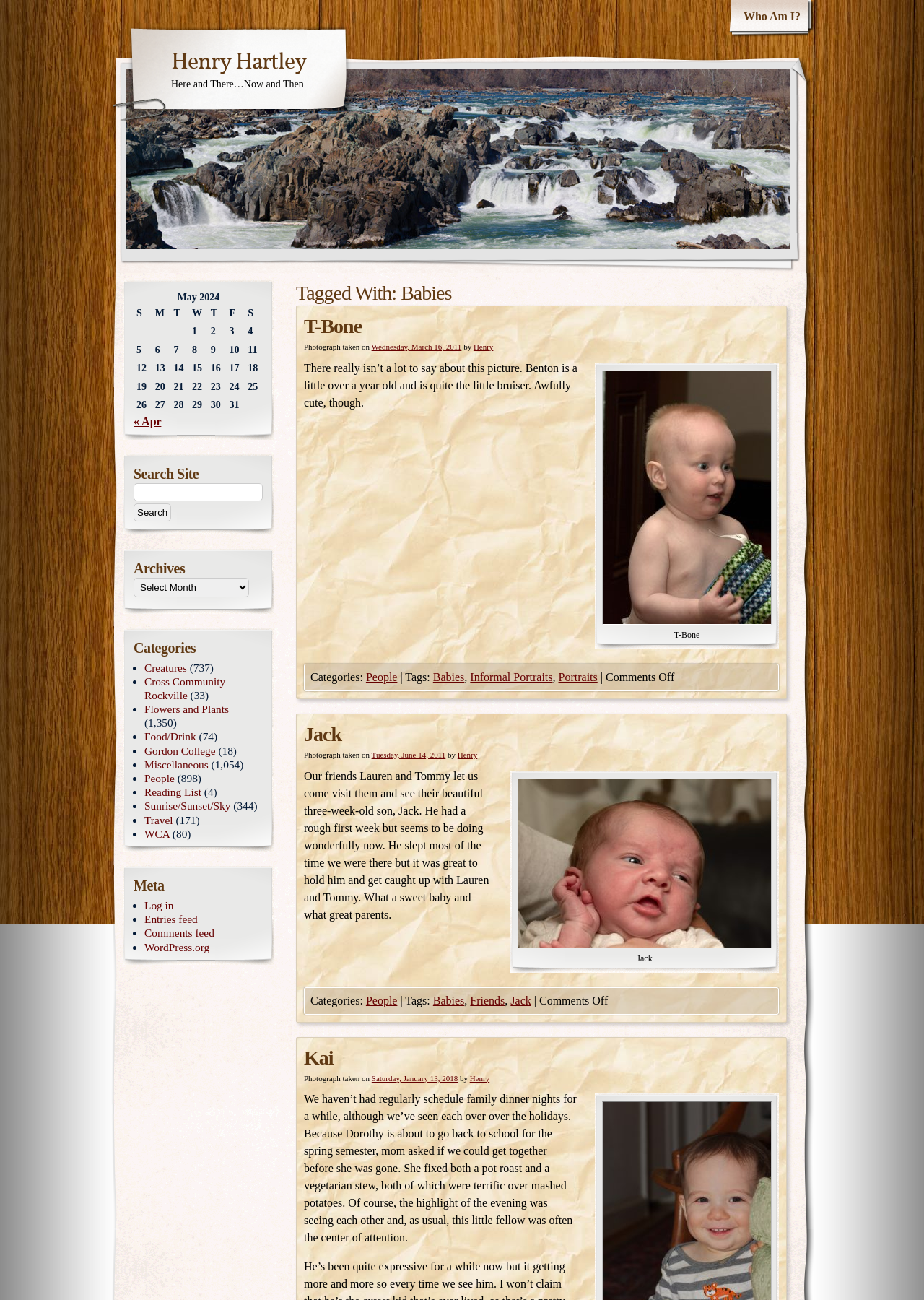Please identify the bounding box coordinates of the area that needs to be clicked to fulfill the following instruction: "Click Continue without consent."

None